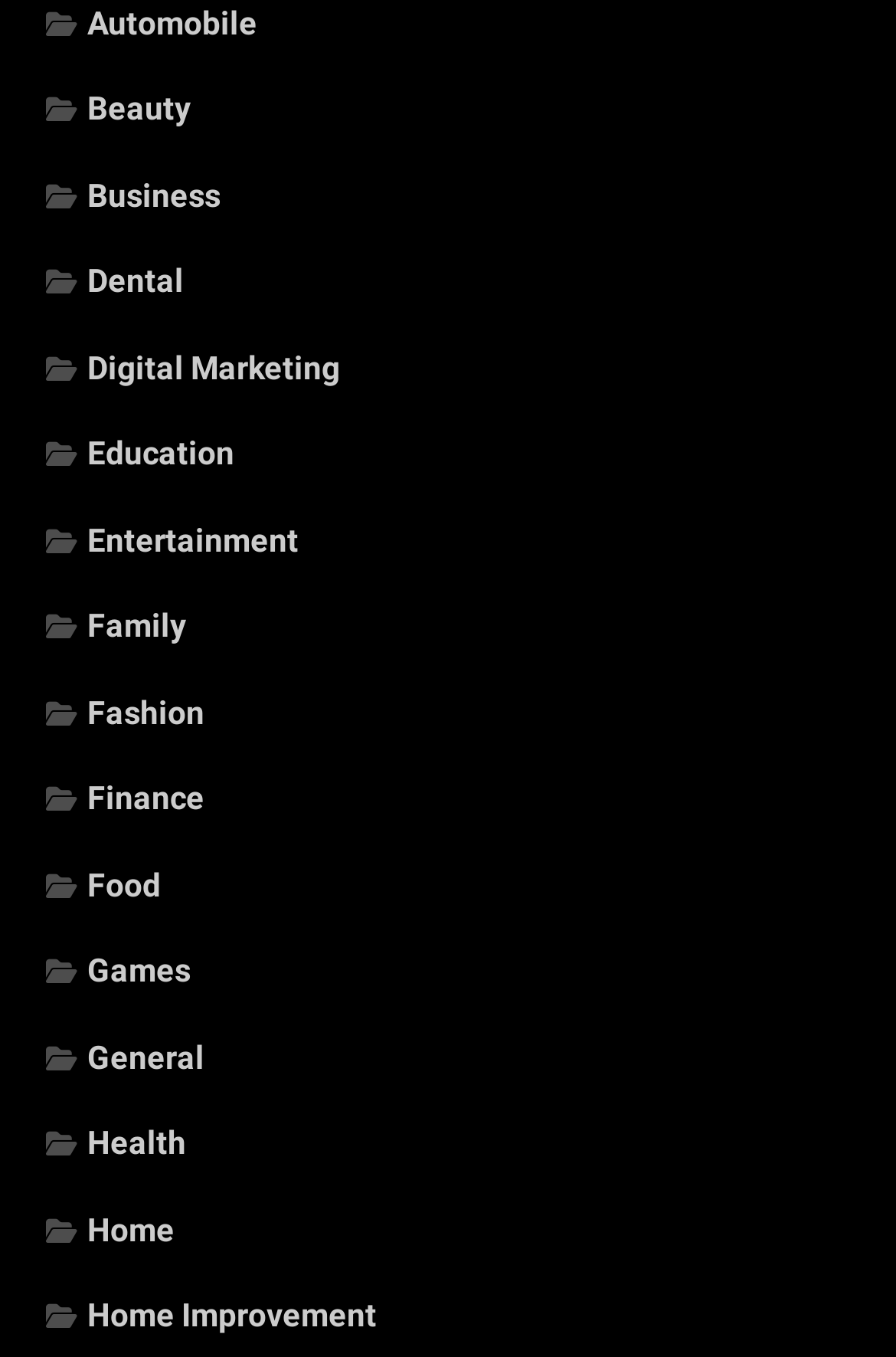Are there more categories related to Health or Finance?
Refer to the image and offer an in-depth and detailed answer to the question.

I counted the number of categories related to Health and Finance and found that there is only one category for each, making them equal.